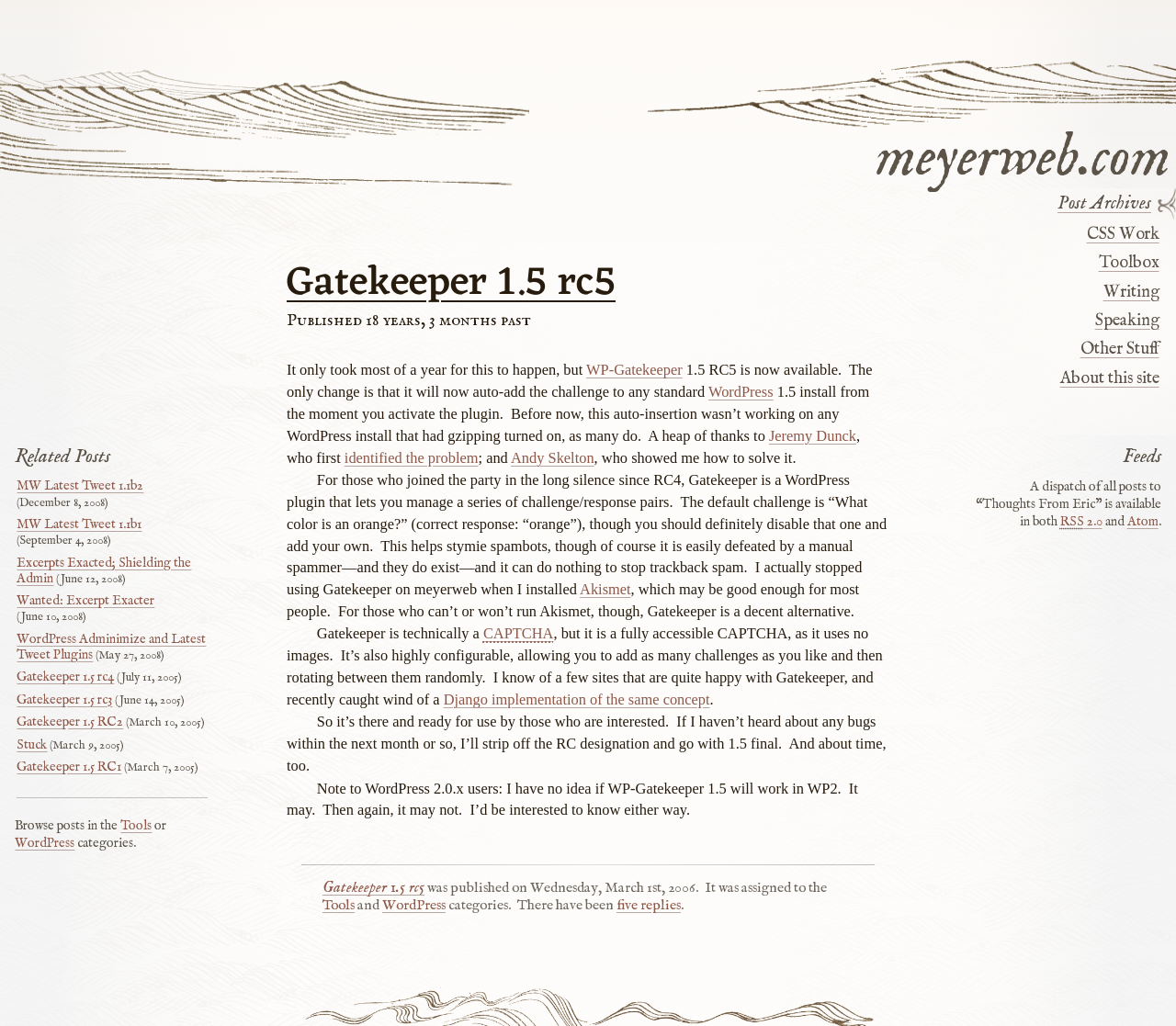Please specify the bounding box coordinates of the clickable region necessary for completing the following instruction: "view the Related Posts". The coordinates must consist of four float numbers between 0 and 1, i.e., [left, top, right, bottom].

[0.013, 0.434, 0.176, 0.457]